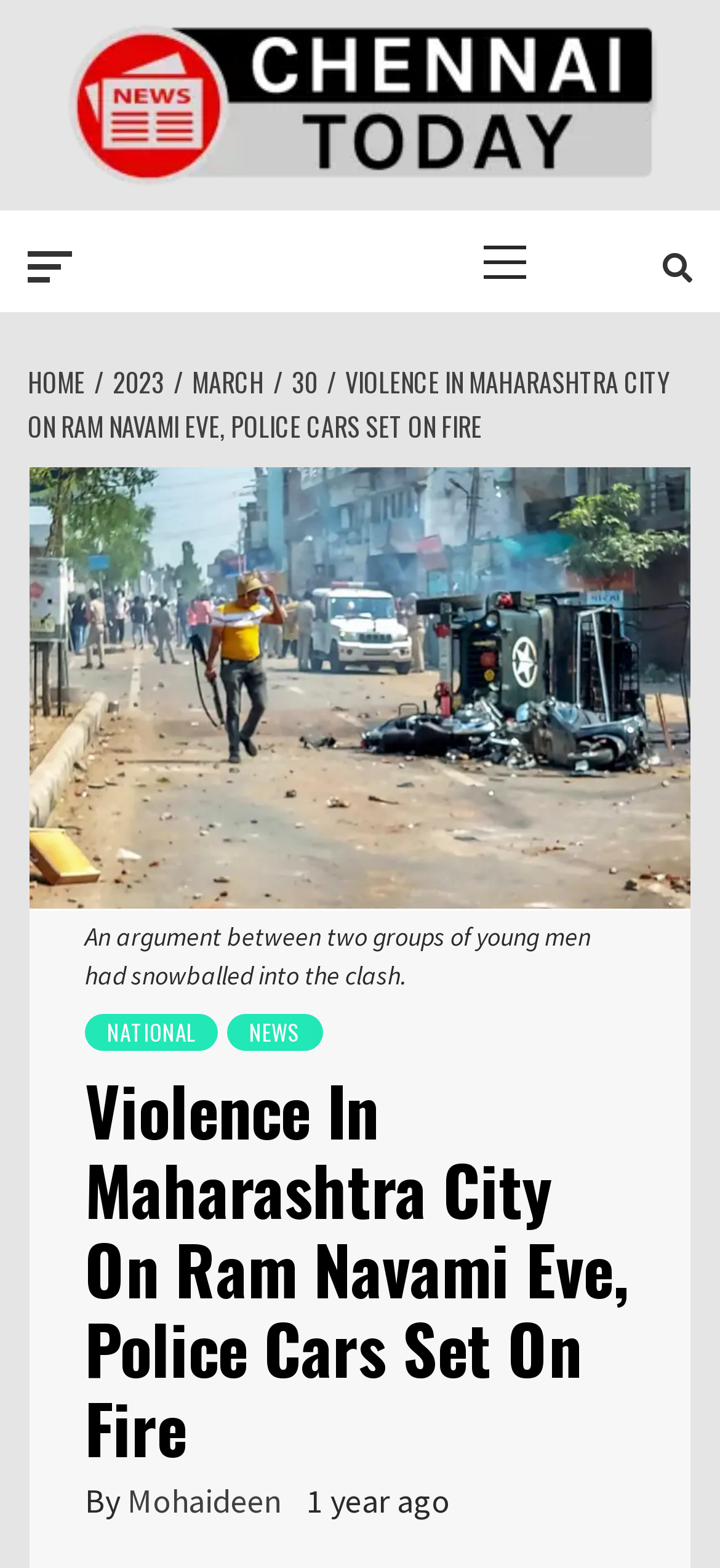Please specify the bounding box coordinates of the element that should be clicked to execute the given instruction: 'visit HOME page'. Ensure the coordinates are four float numbers between 0 and 1, expressed as [left, top, right, bottom].

[0.038, 0.231, 0.131, 0.256]